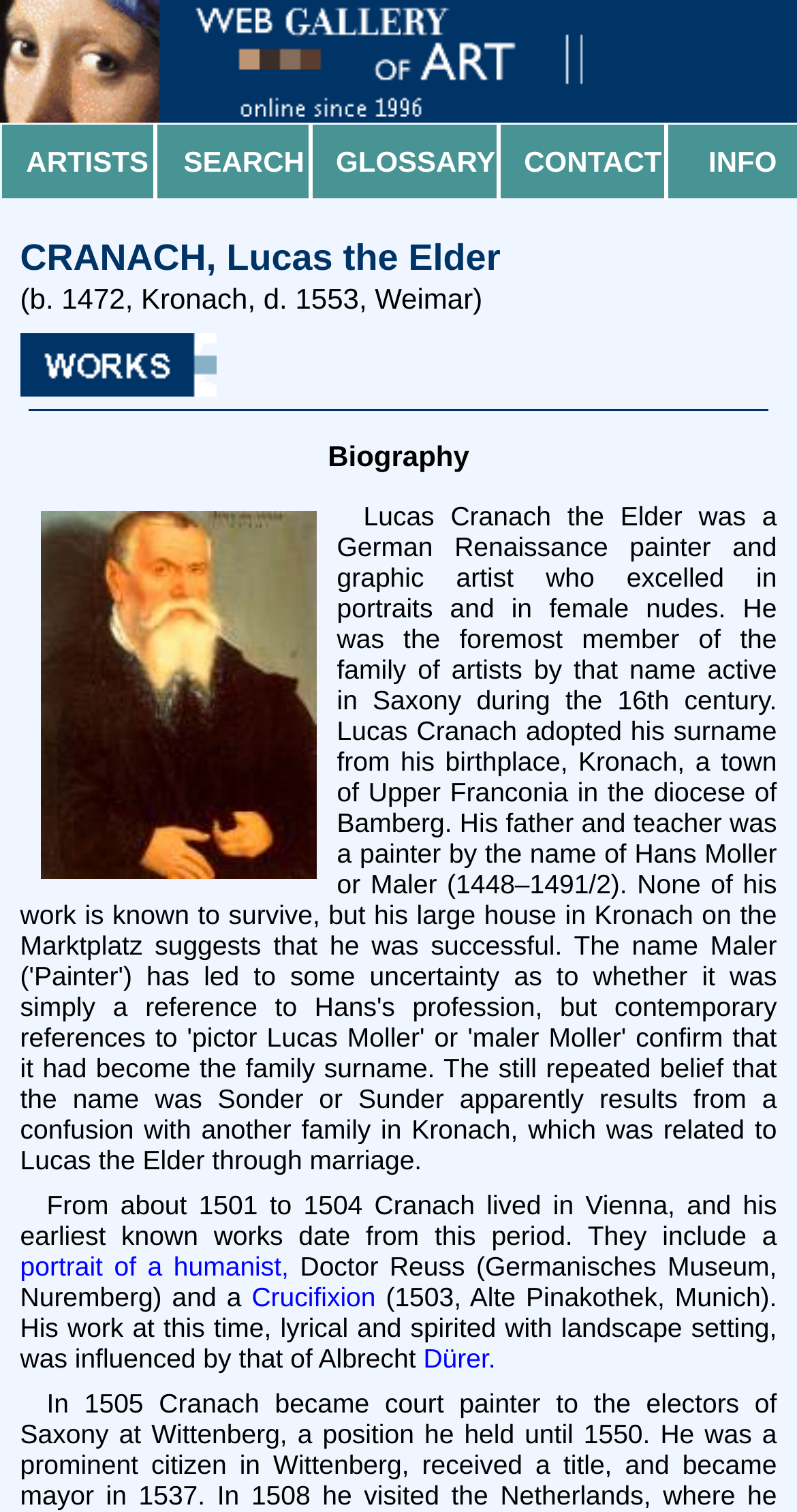Refer to the image and provide an in-depth answer to the question: 
What is the name of the artist?

I found the answer by looking at the LayoutTableCell element with the text 'CRANACH, Lucas the Elder (b. 1472, Kronach, d. 1553, Weimar)' which is a part of the LayoutTableRow element.